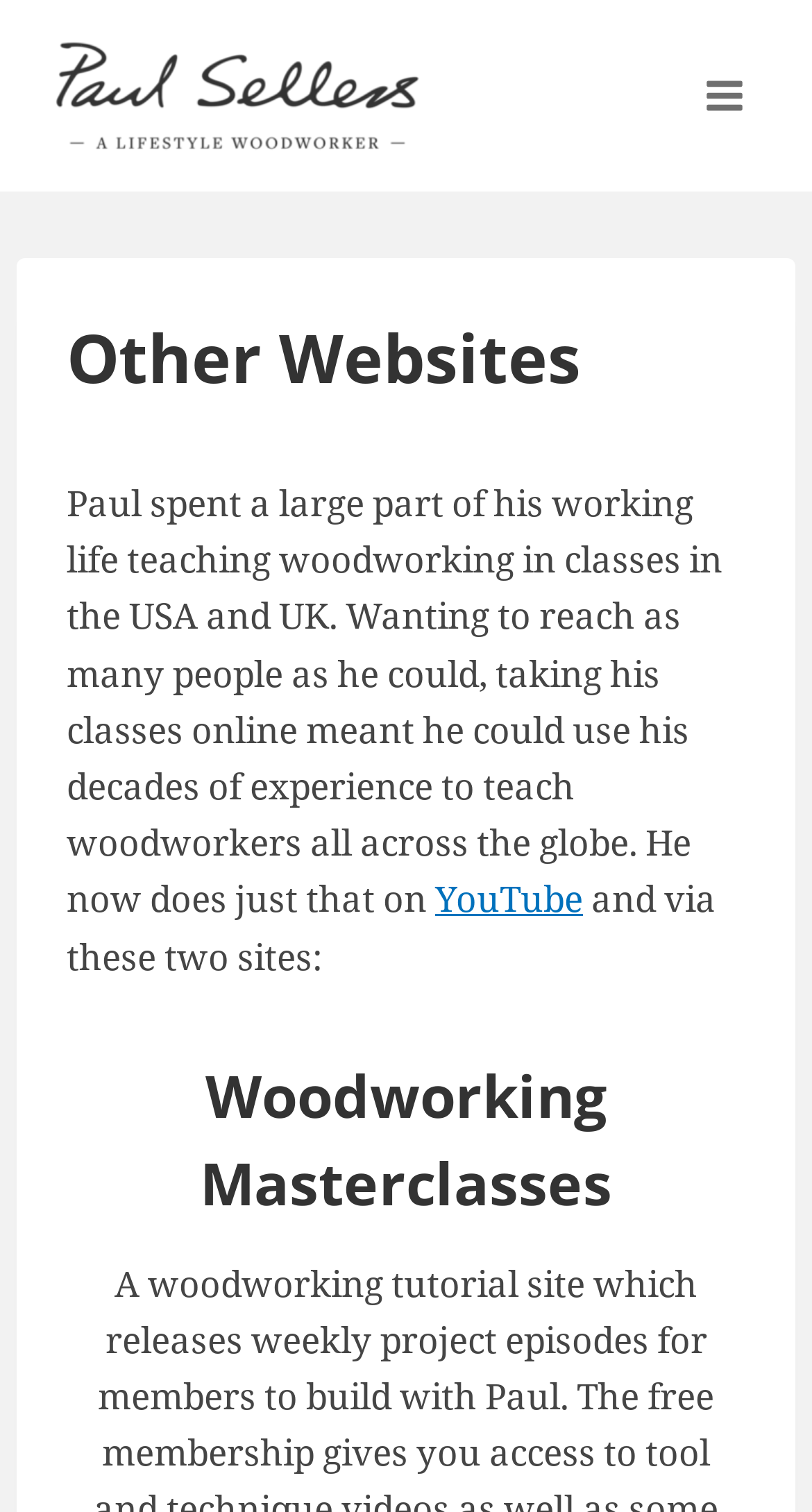Please provide the bounding box coordinates for the UI element as described: "Toggle Menu". The coordinates must be four floats between 0 and 1, represented as [left, top, right, bottom].

[0.844, 0.042, 0.938, 0.085]